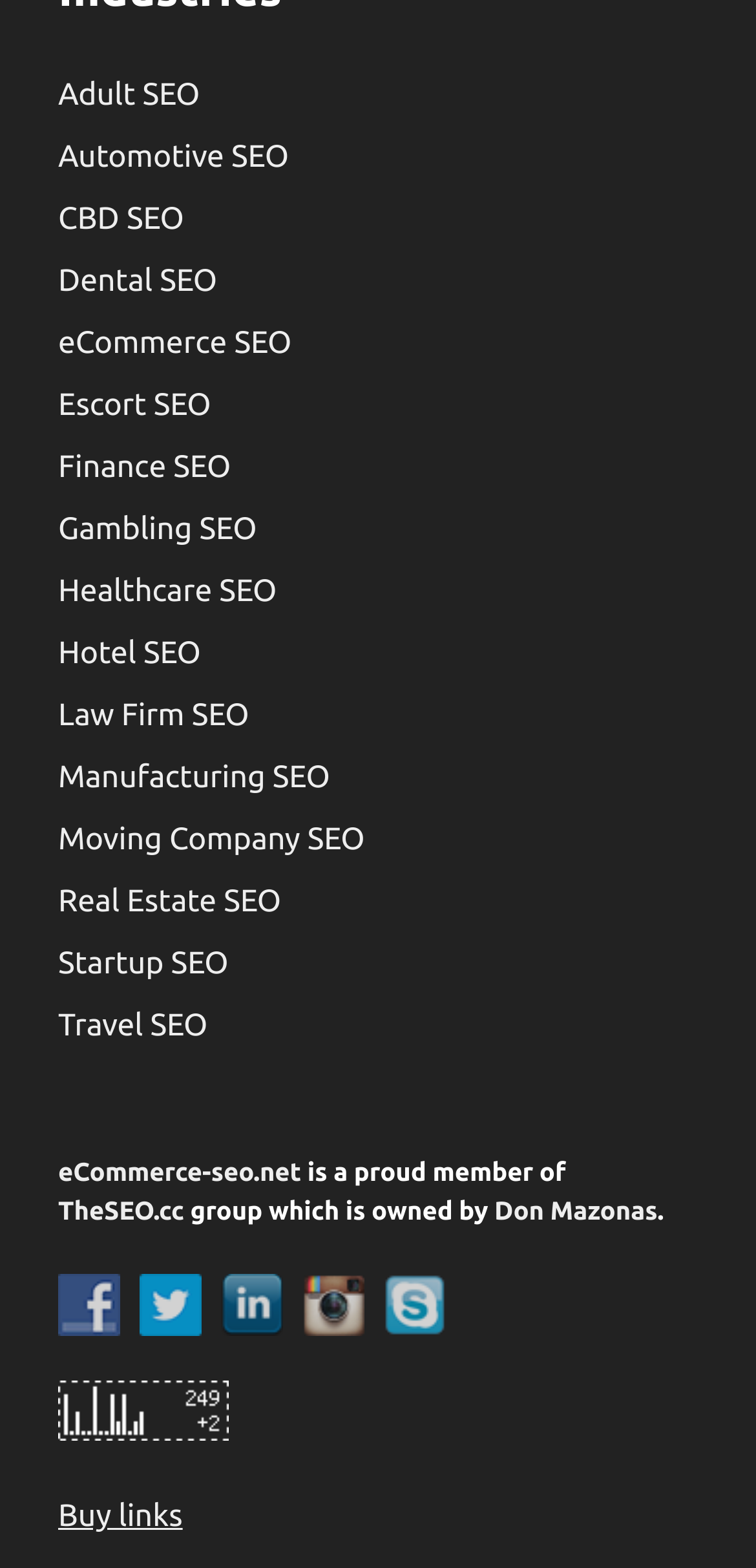Identify the bounding box coordinates for the UI element described as: "alt="Hey.lt - Nemokamas lankytojų skaitliukas"". The coordinates should be provided as four floats between 0 and 1: [left, top, right, bottom].

[0.077, 0.901, 0.303, 0.924]